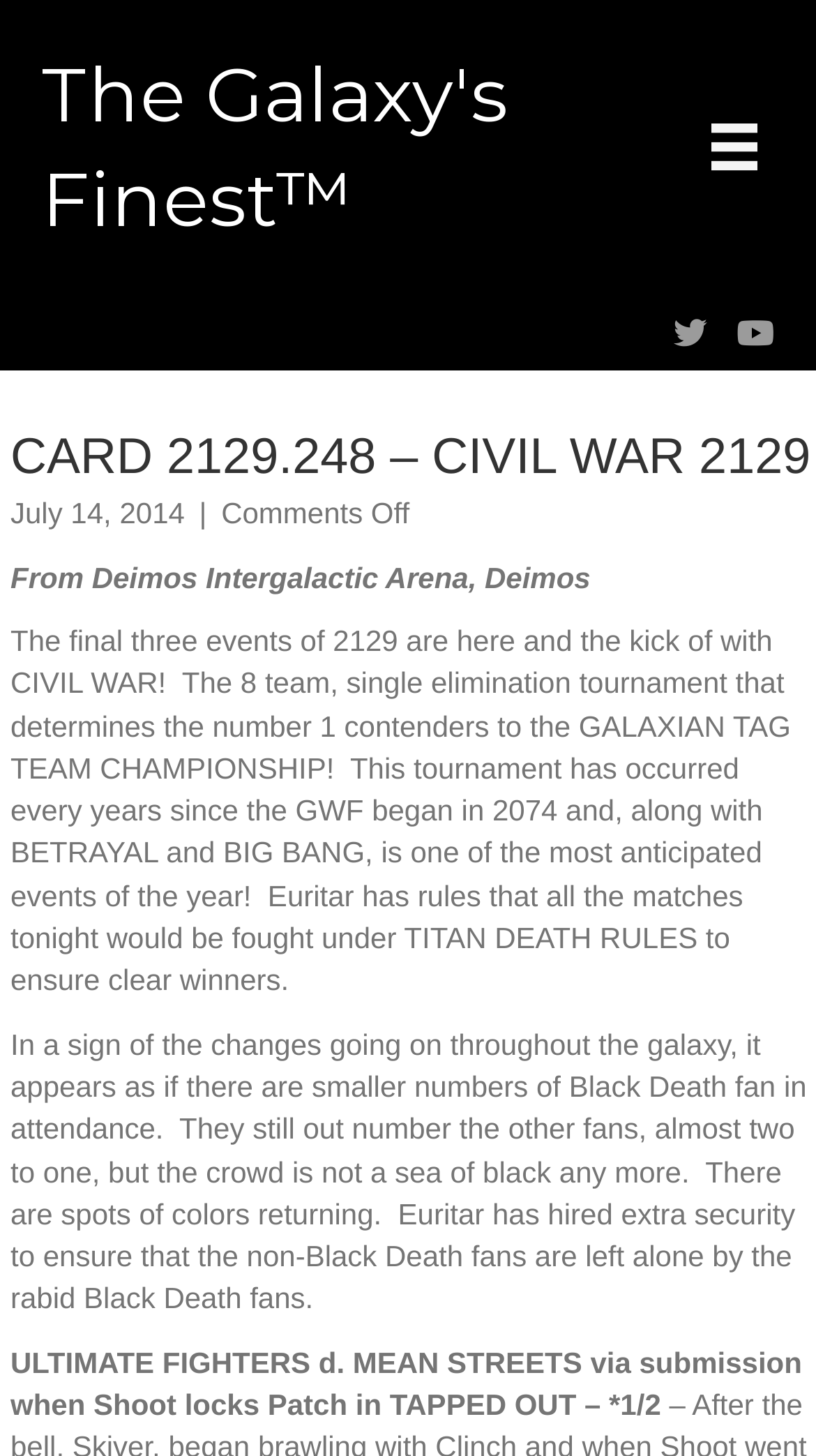How many teams are participating in the tournament?
Please give a detailed and elaborate explanation in response to the question.

I found the answer by reading the text 'The 8 team, single elimination tournament that determines the number 1 contenders to the GALAXIAN TAG TEAM CHAMPIONSHIP!' which explicitly states that there are 8 teams participating in the tournament.